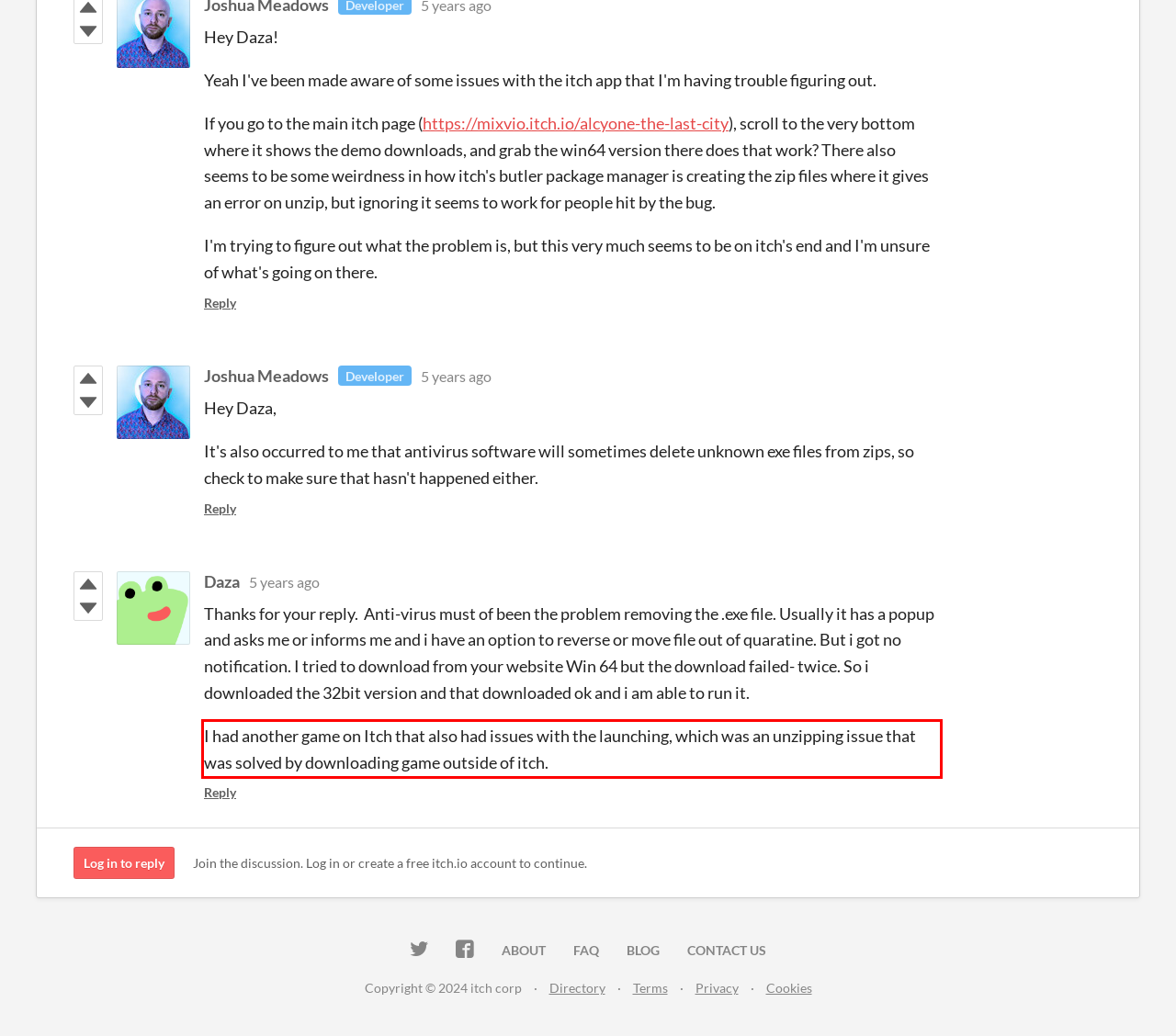Given the screenshot of the webpage, identify the red bounding box, and recognize the text content inside that red bounding box.

I had another game on Itch that also had issues with the launching, which was an unzipping issue that was solved by downloading game outside of itch.